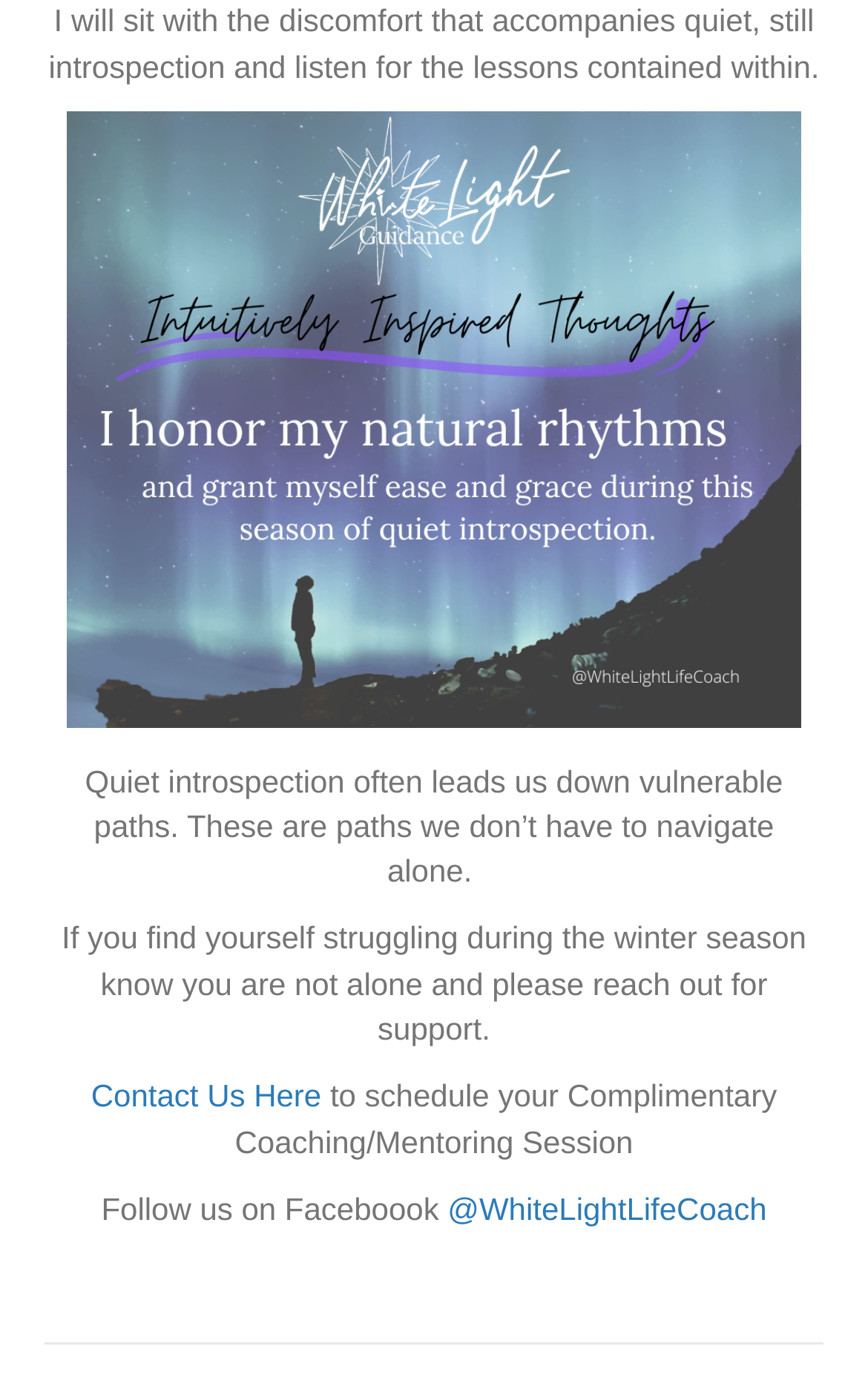What can be done on this webpage?
Respond to the question with a well-detailed and thorough answer.

The webpage contains a link to 'Contact Us Here' and a text that says 'to schedule your Complimentary Coaching/Mentoring Session', which implies that one of the actions that can be done on this webpage is to schedule a coaching session.